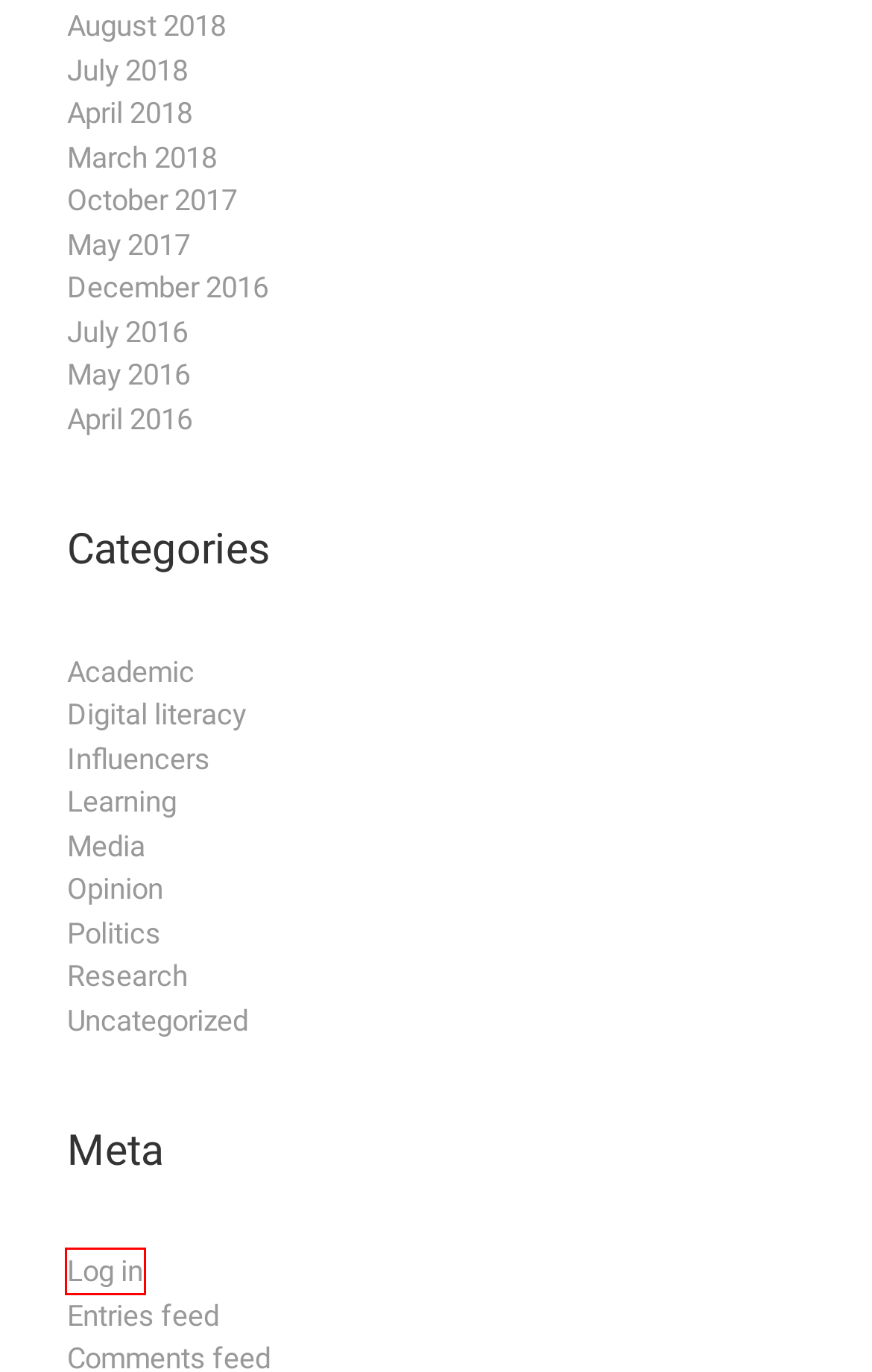Inspect the provided webpage screenshot, concentrating on the element within the red bounding box. Select the description that best represents the new webpage after you click the highlighted element. Here are the candidates:
A. Politics – Julian Hopkins, PhD
B. May 2016 – Julian Hopkins, PhD
C. Log In ‹ Julian Hopkins, PhD — WordPress
D. Learning – Julian Hopkins, PhD
E. July 2016 – Julian Hopkins, PhD
F. April 2018 – Julian Hopkins, PhD
G. December 2016 – Julian Hopkins, PhD
H. July 2018 – Julian Hopkins, PhD

C